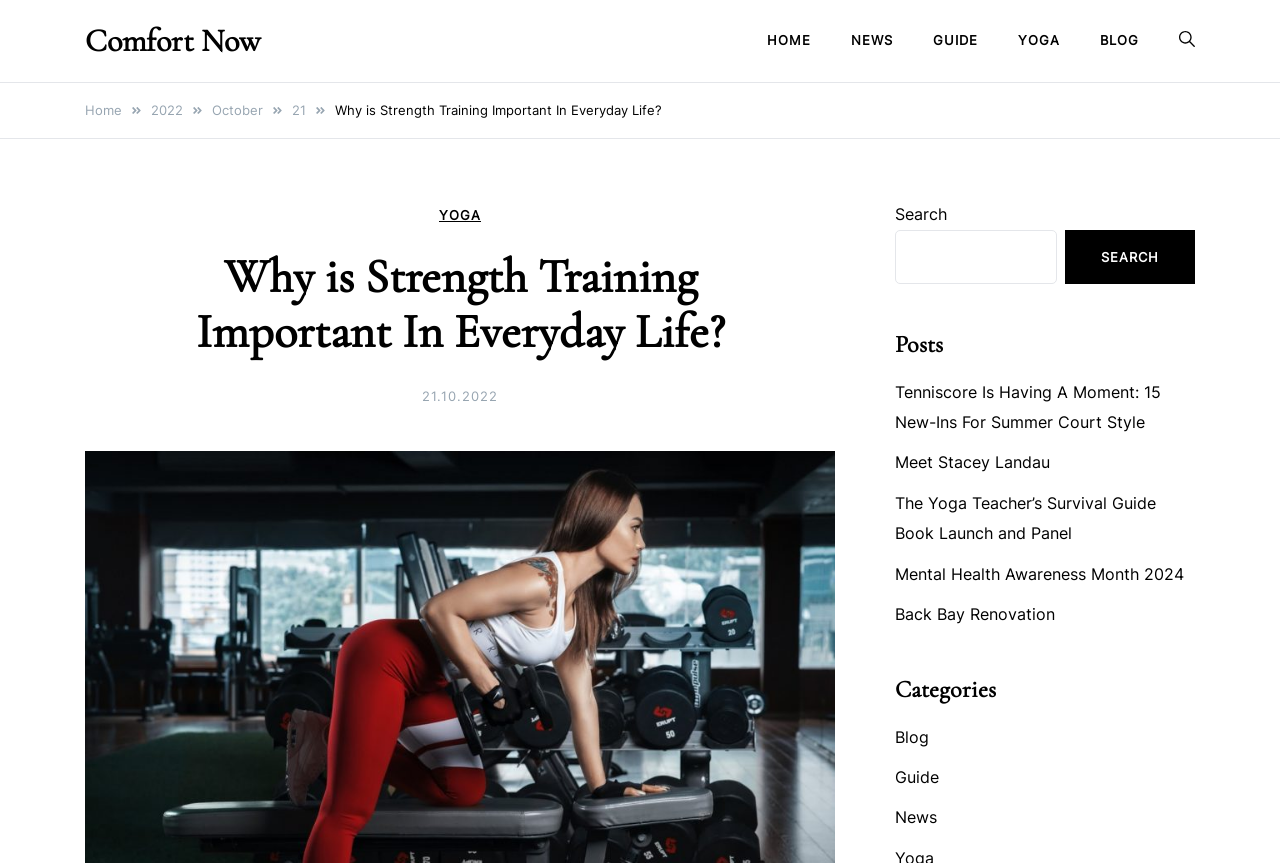Please determine the bounding box coordinates of the element's region to click for the following instruction: "view yoga guide".

[0.78, 0.004, 0.844, 0.091]